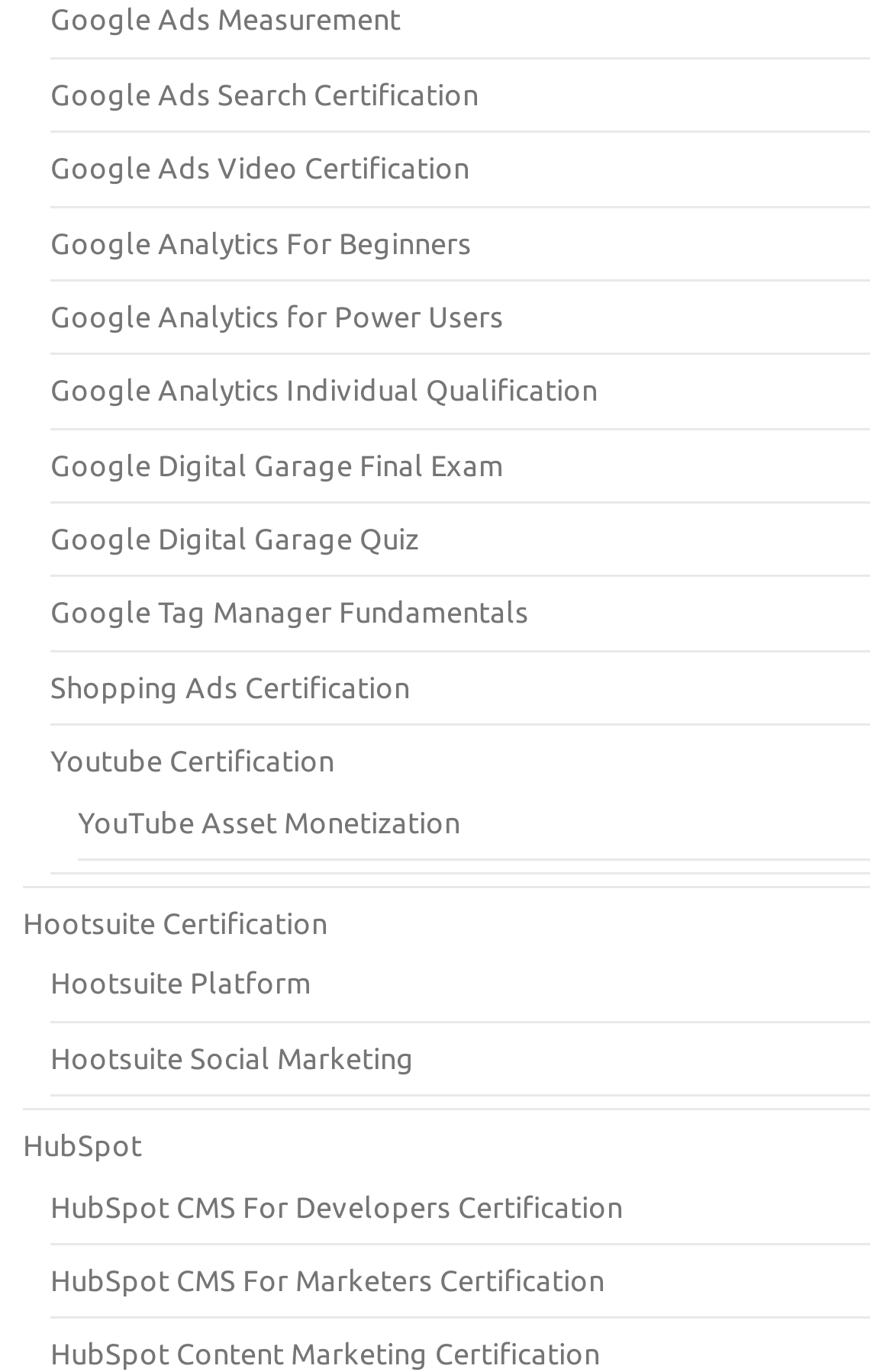How many Hootsuite links are there?
Observe the image and answer the question with a one-word or short phrase response.

3